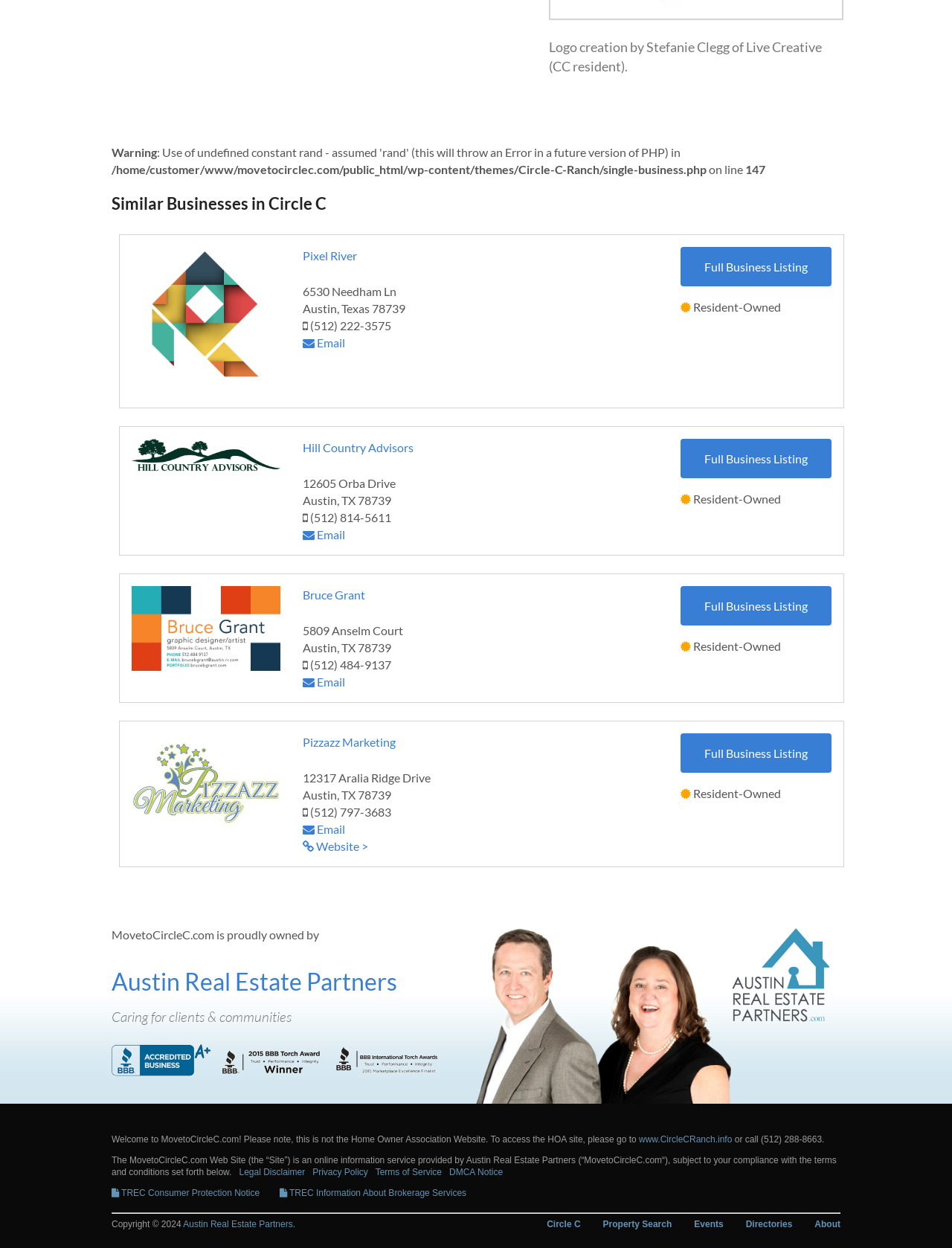Find and specify the bounding box coordinates that correspond to the clickable region for the instruction: "Click on 'Full Business Listing'".

[0.715, 0.198, 0.873, 0.229]